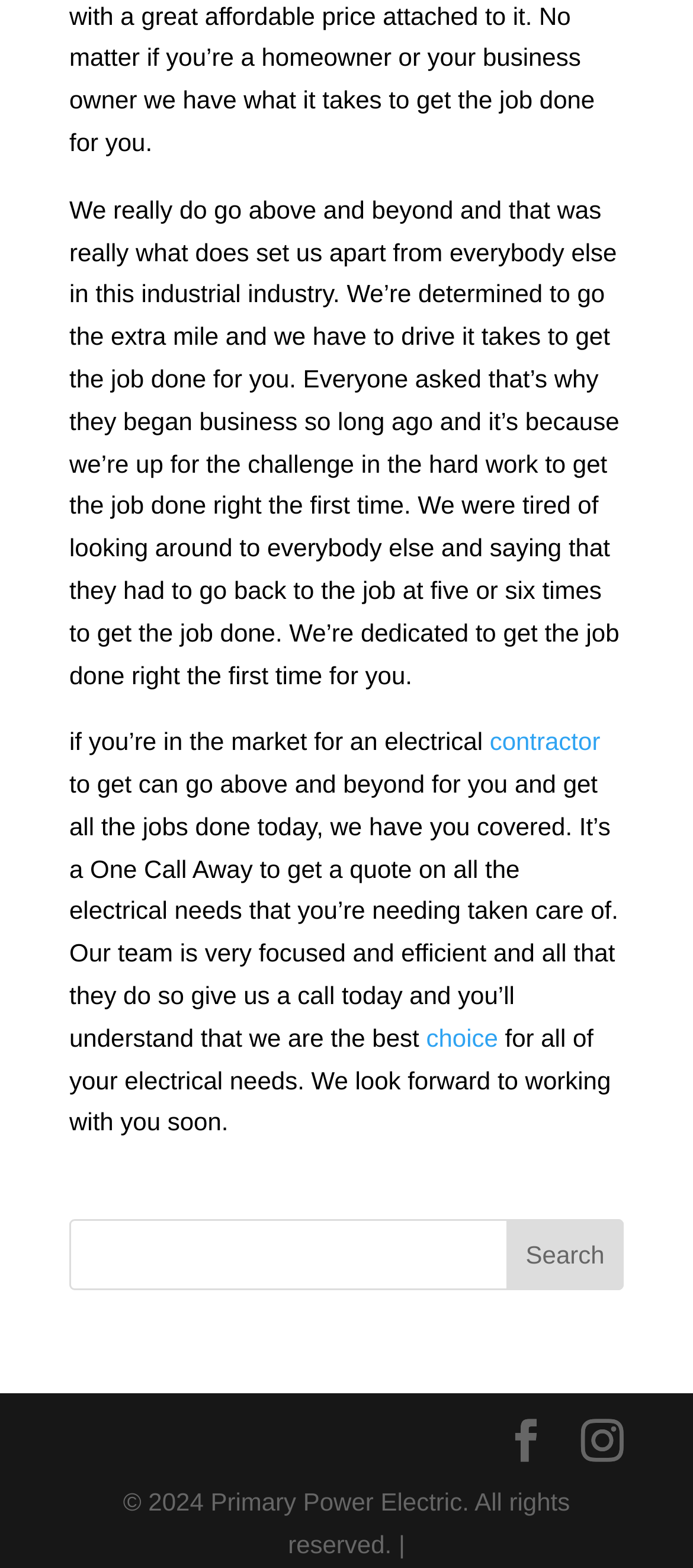What is the company's goal?
Ensure your answer is thorough and detailed.

Based on the StaticText element with ID 190, the company's goal is to go above and beyond to get the job done right the first time, unlike others in the industry who may need to revisit a job multiple times.